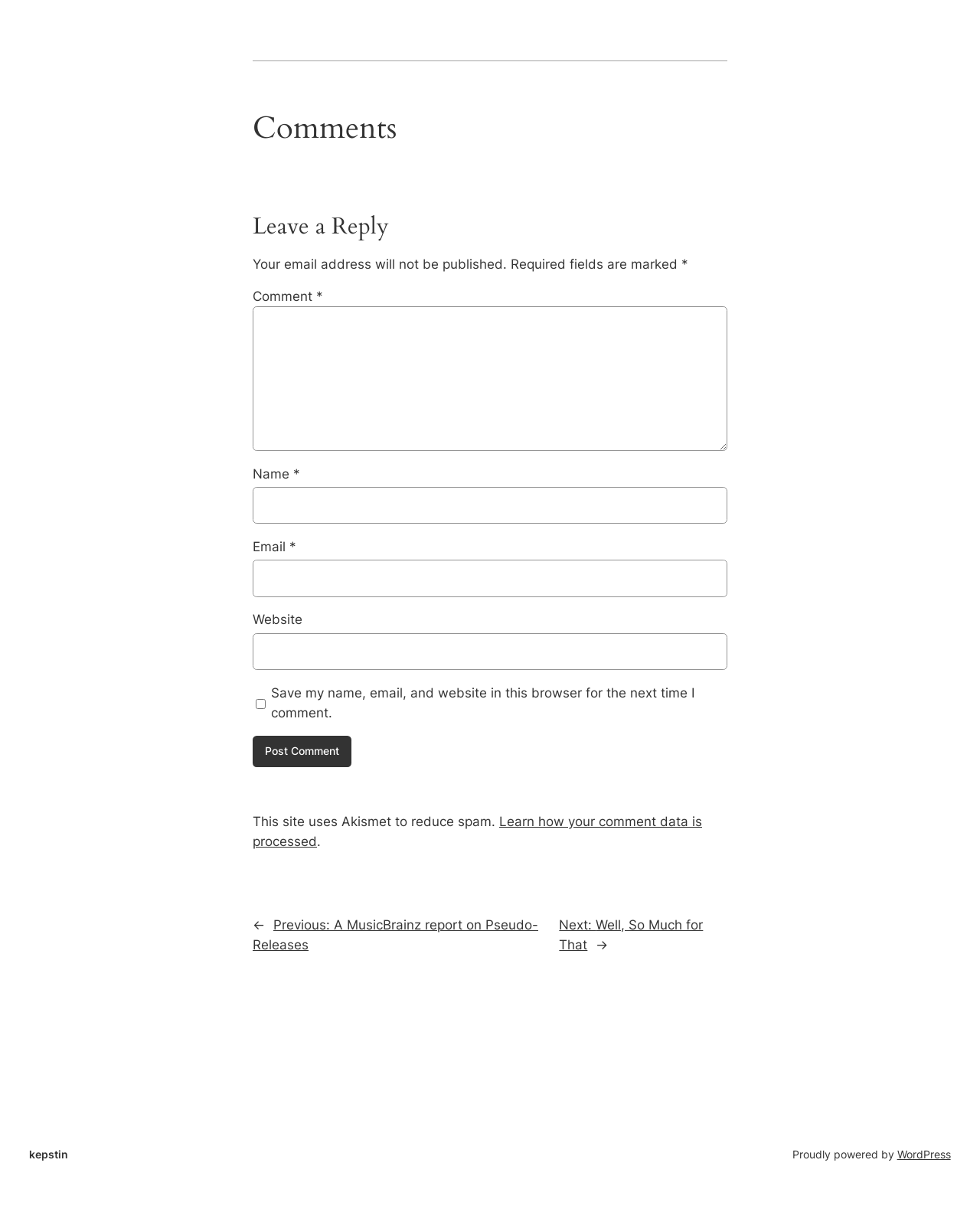What is the name of the website's author?
From the image, provide a succinct answer in one word or a short phrase.

kepstin